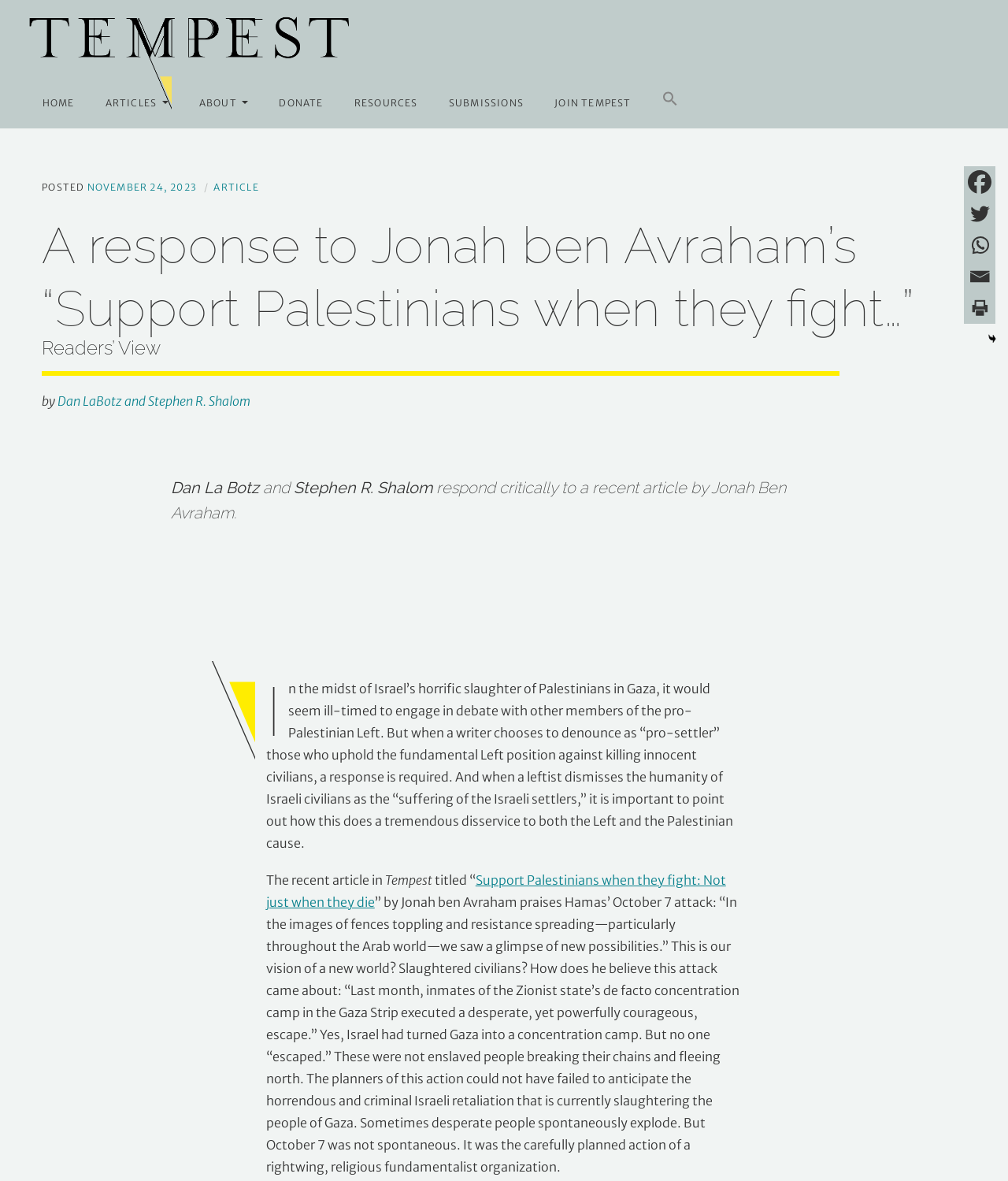Based on the element description "aria-label="Print" title="Print"", predict the bounding box coordinates of the UI element.

[0.956, 0.247, 0.988, 0.274]